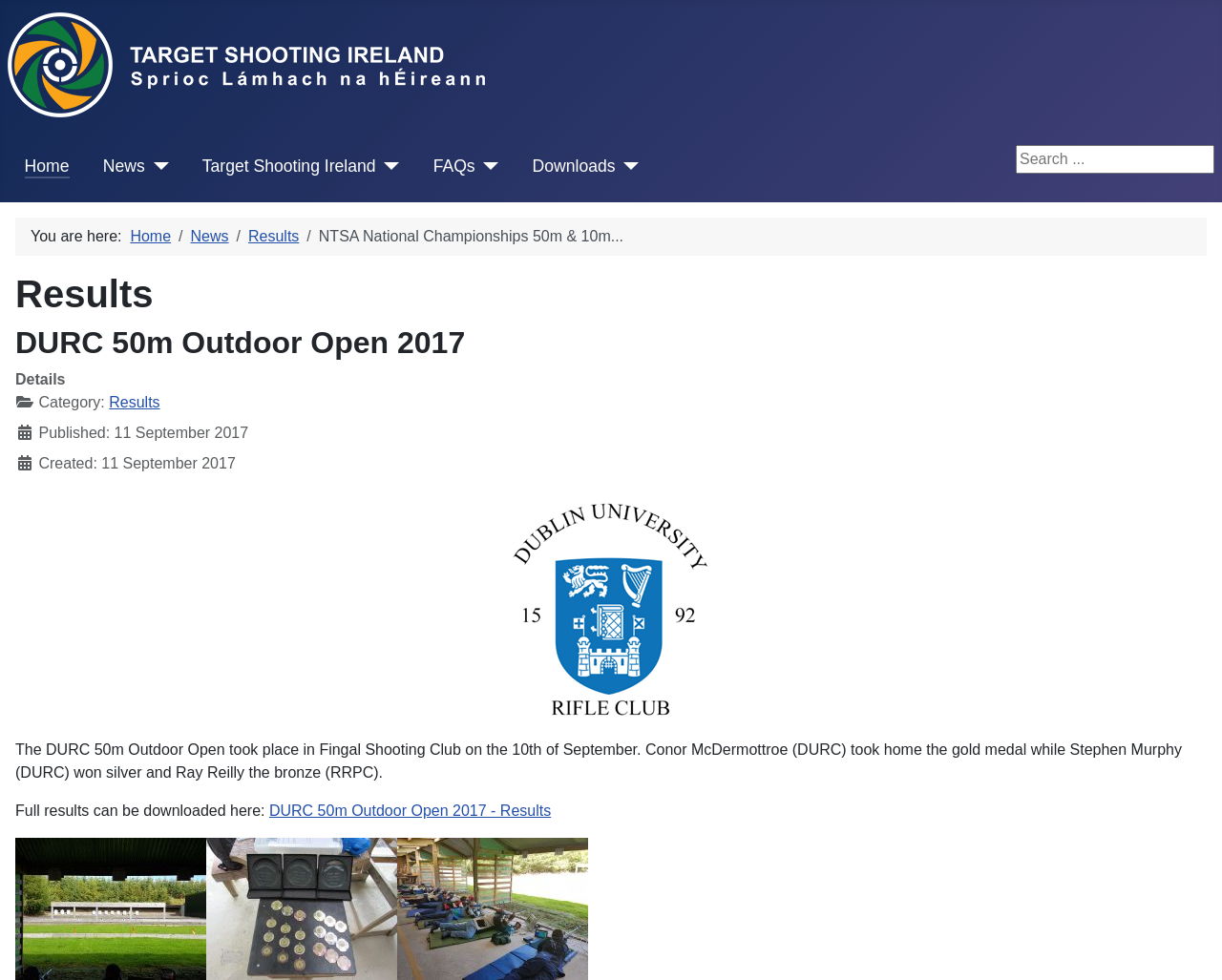Please find the bounding box coordinates of the clickable region needed to complete the following instruction: "Go to the 'HOME' page". The bounding box coordinates must consist of four float numbers between 0 and 1, i.e., [left, top, right, bottom].

None